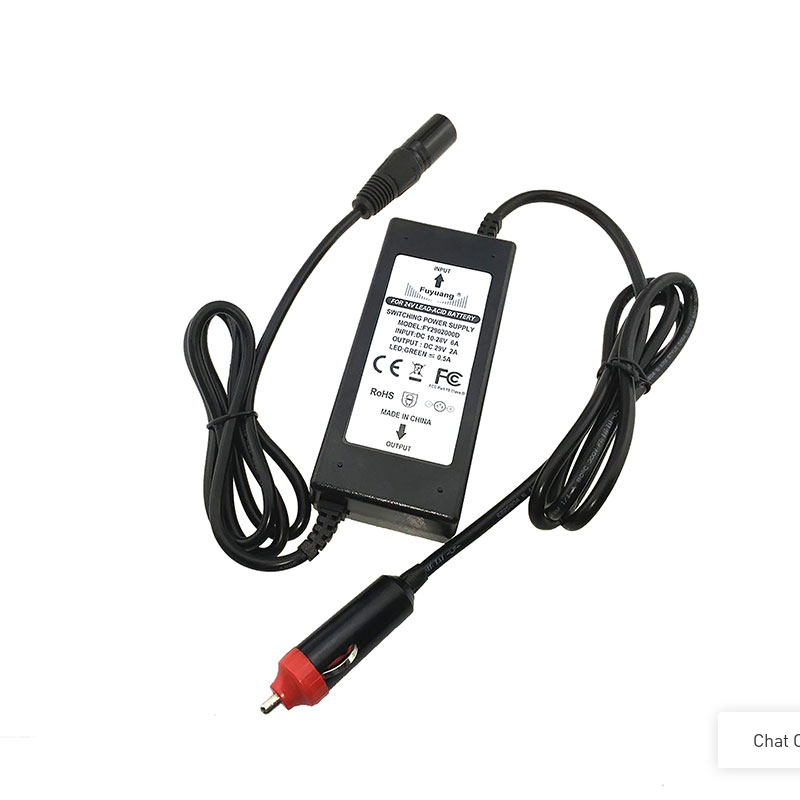Where can the adapter be used?
Look at the screenshot and give a one-word or phrase answer.

home and vehicle settings